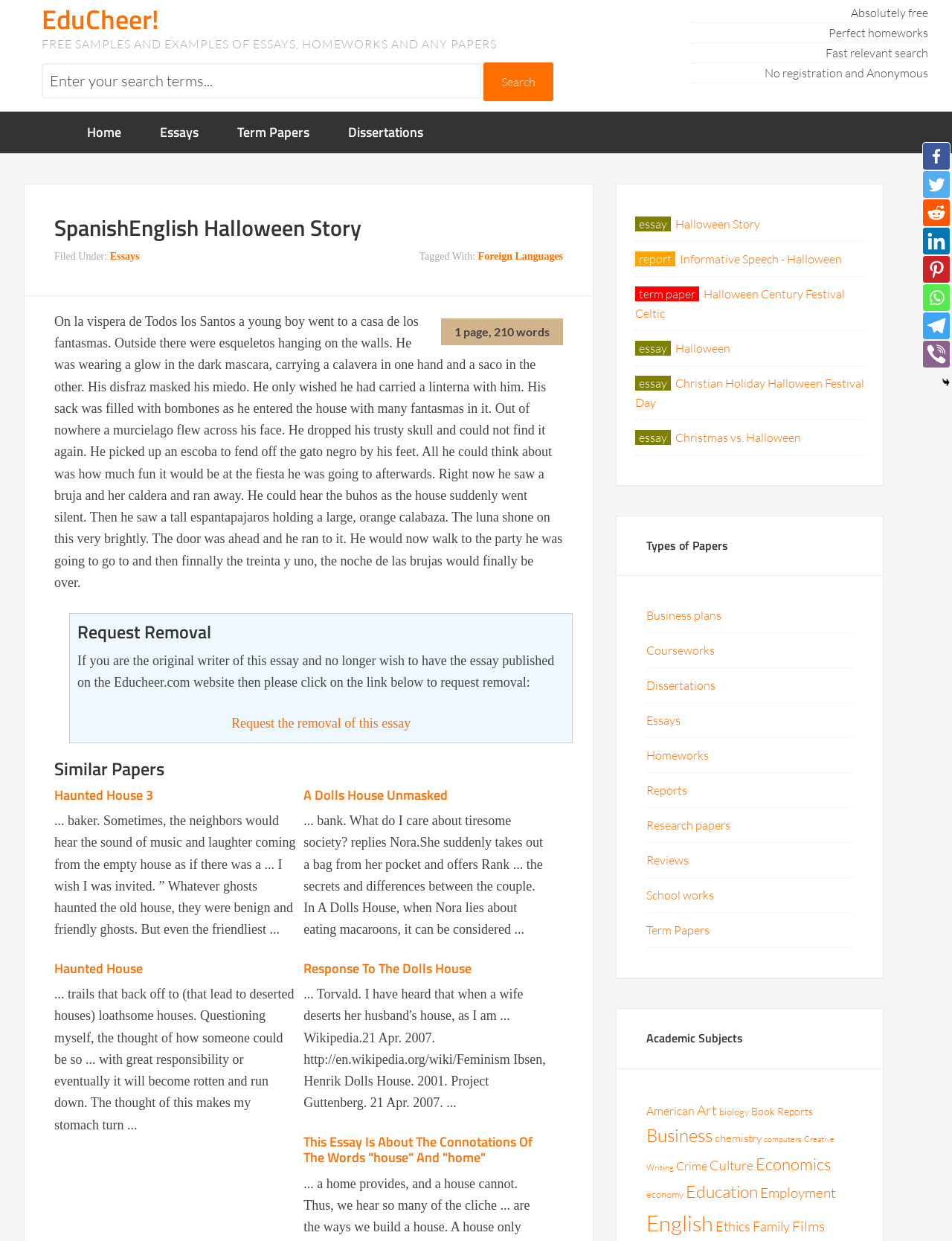Identify the bounding box coordinates of the area you need to click to perform the following instruction: "Browse essays under 'Foreign Languages'".

[0.502, 0.202, 0.591, 0.211]